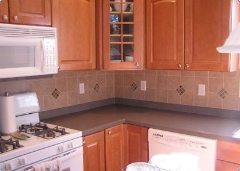What is the design goal of the kitchen layout?
Using the visual information from the image, give a one-word or short-phrase answer.

Optimize functionality